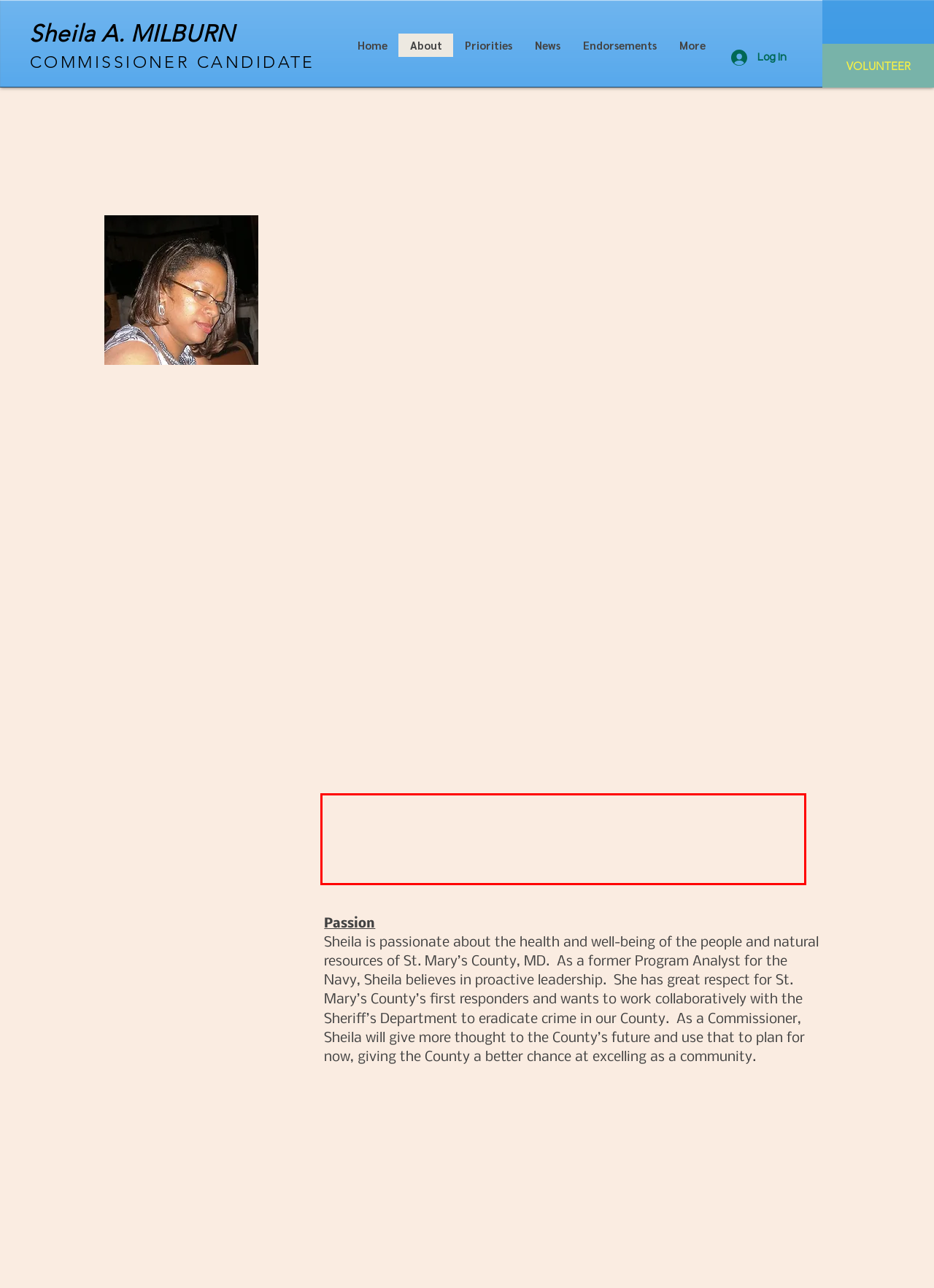Given a screenshot of a webpage with a red bounding box, extract the text content from the UI element inside the red bounding box.

Sheila’s community service includes as a Certified Lay Servant of Zion UM Church and the Associate Matron of Fidelity Chapter #60 of the Order of Eastern Star. She is a Food Distribution Volunteer and an Elder Caregiver for senior family members. She serves on both the United Methodist Church, Washington East District Board of Church and Location and the Wellness and Missions Board.